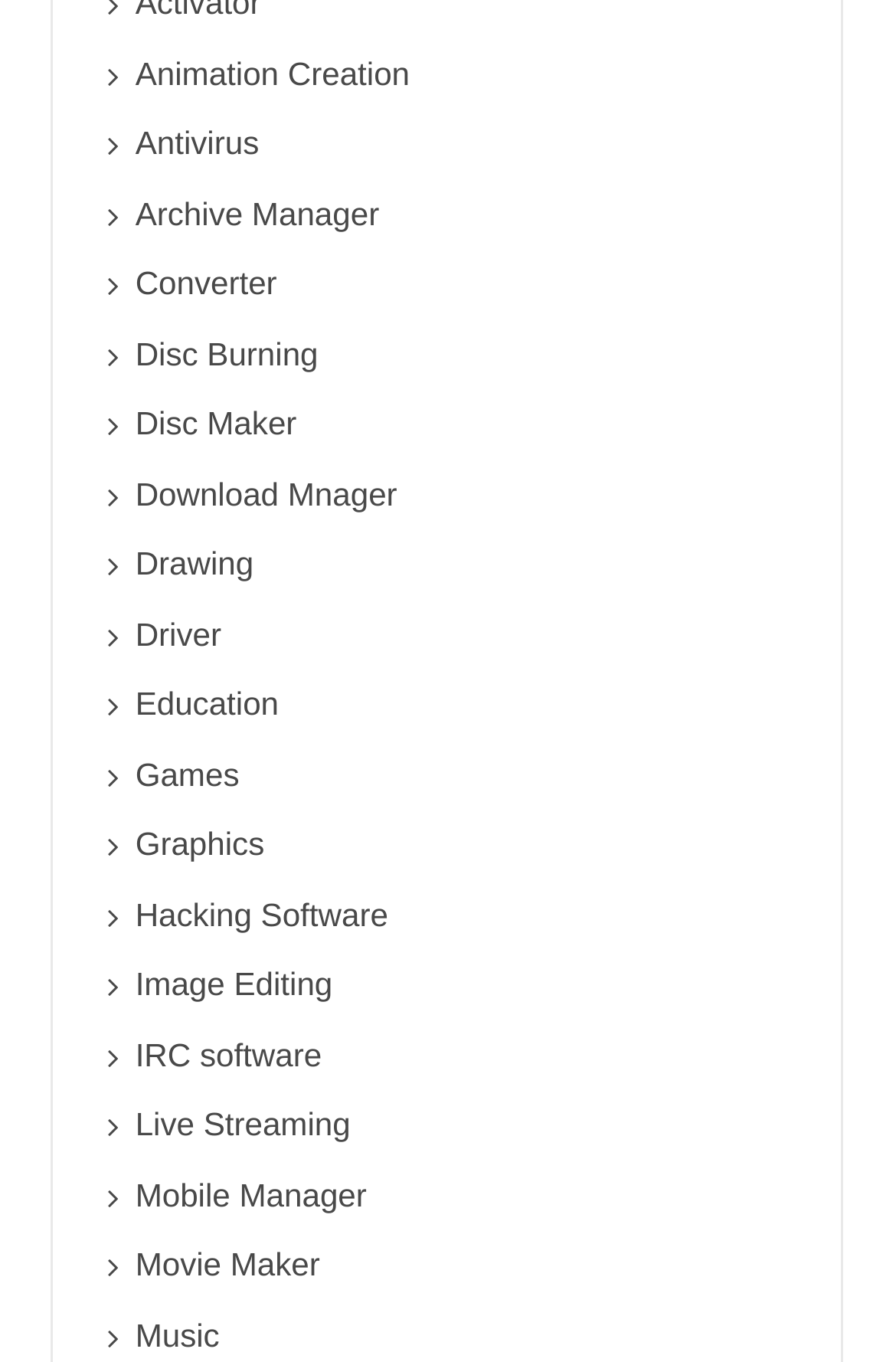Please specify the bounding box coordinates of the region to click in order to perform the following instruction: "Access Archive Manager".

[0.151, 0.138, 0.877, 0.176]